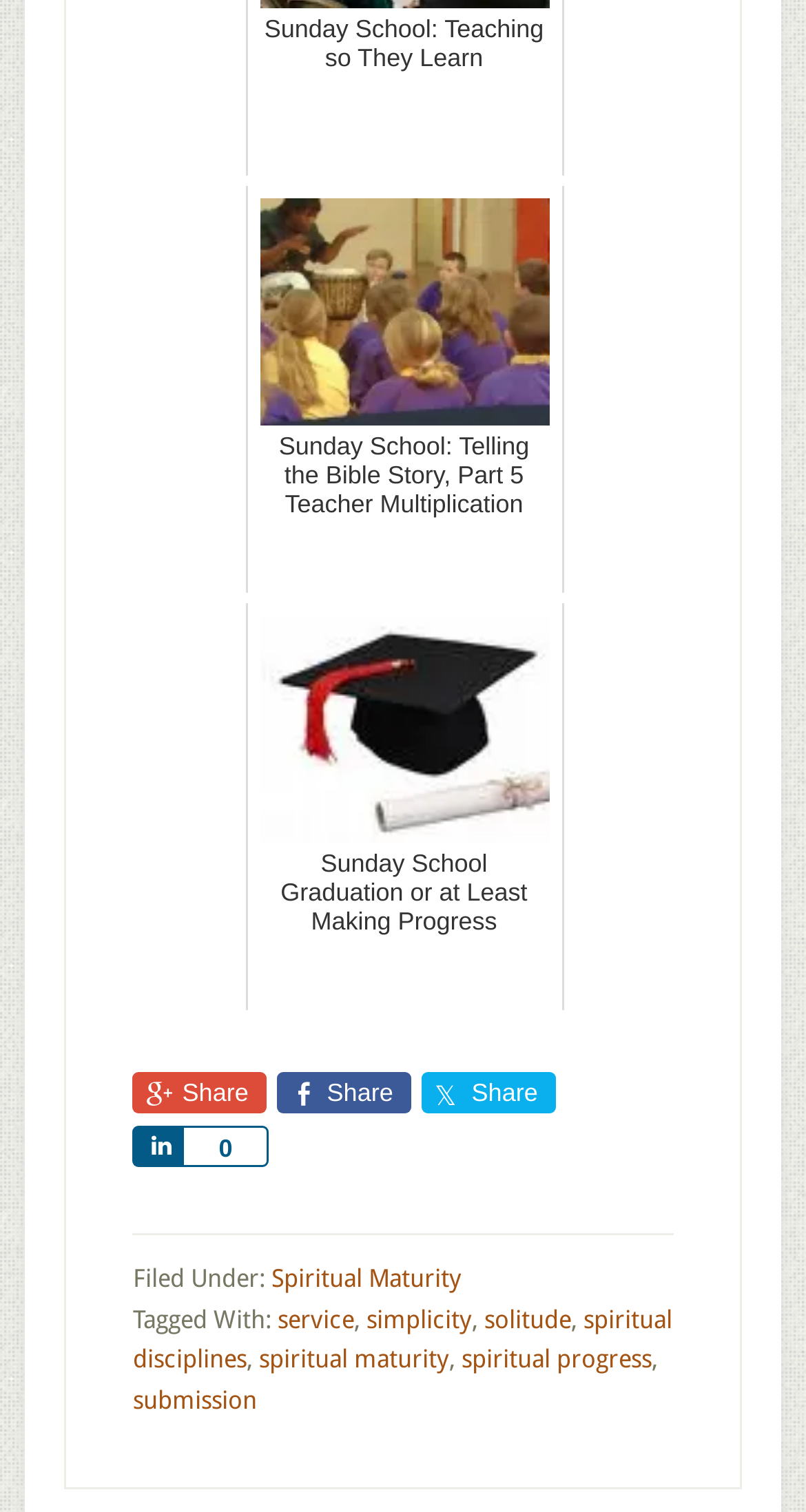How many shares are there on LinkedIn?
Refer to the screenshot and deliver a thorough answer to the question presented.

The link '0 shares on LinkedIn' indicates that there are currently no shares on LinkedIn.